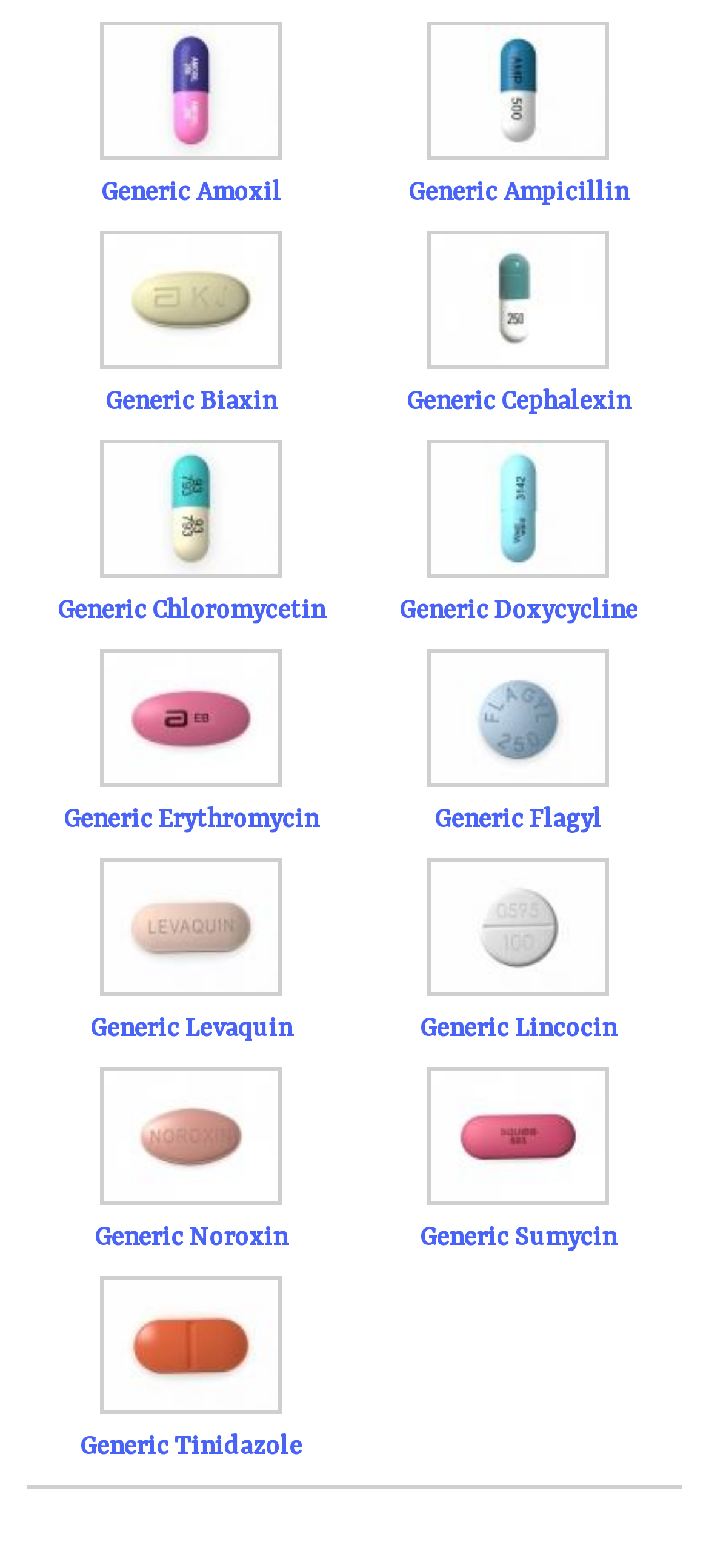What is the name of the first antibiotic? Please answer the question using a single word or phrase based on the image.

Generic Amoxil